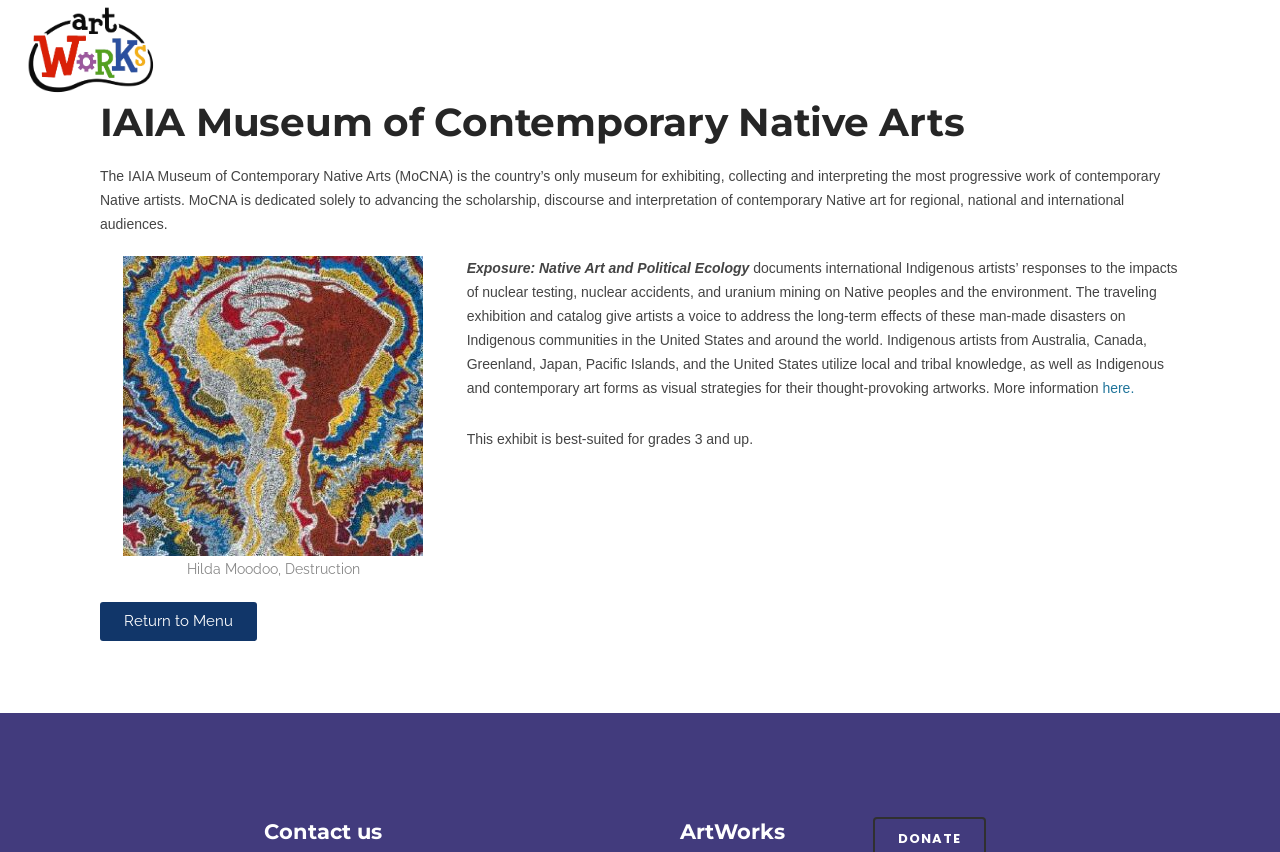What is the theme of the exhibition 'Exposure'?
Give a one-word or short phrase answer based on the image.

Native Art and Political Ecology